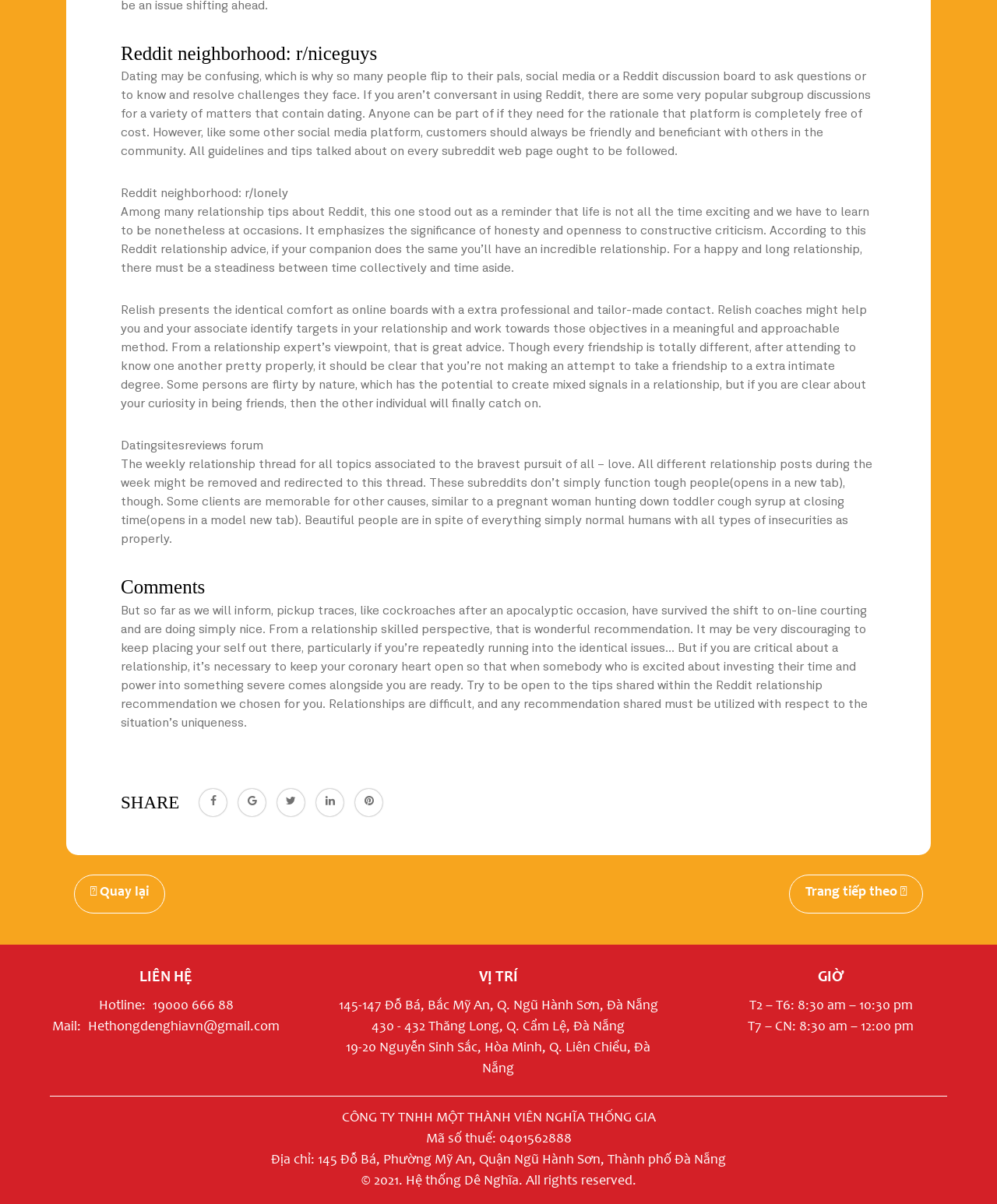What is the purpose of Relish coaches?
Provide a concise answer using a single word or phrase based on the image.

Help with relationship goals